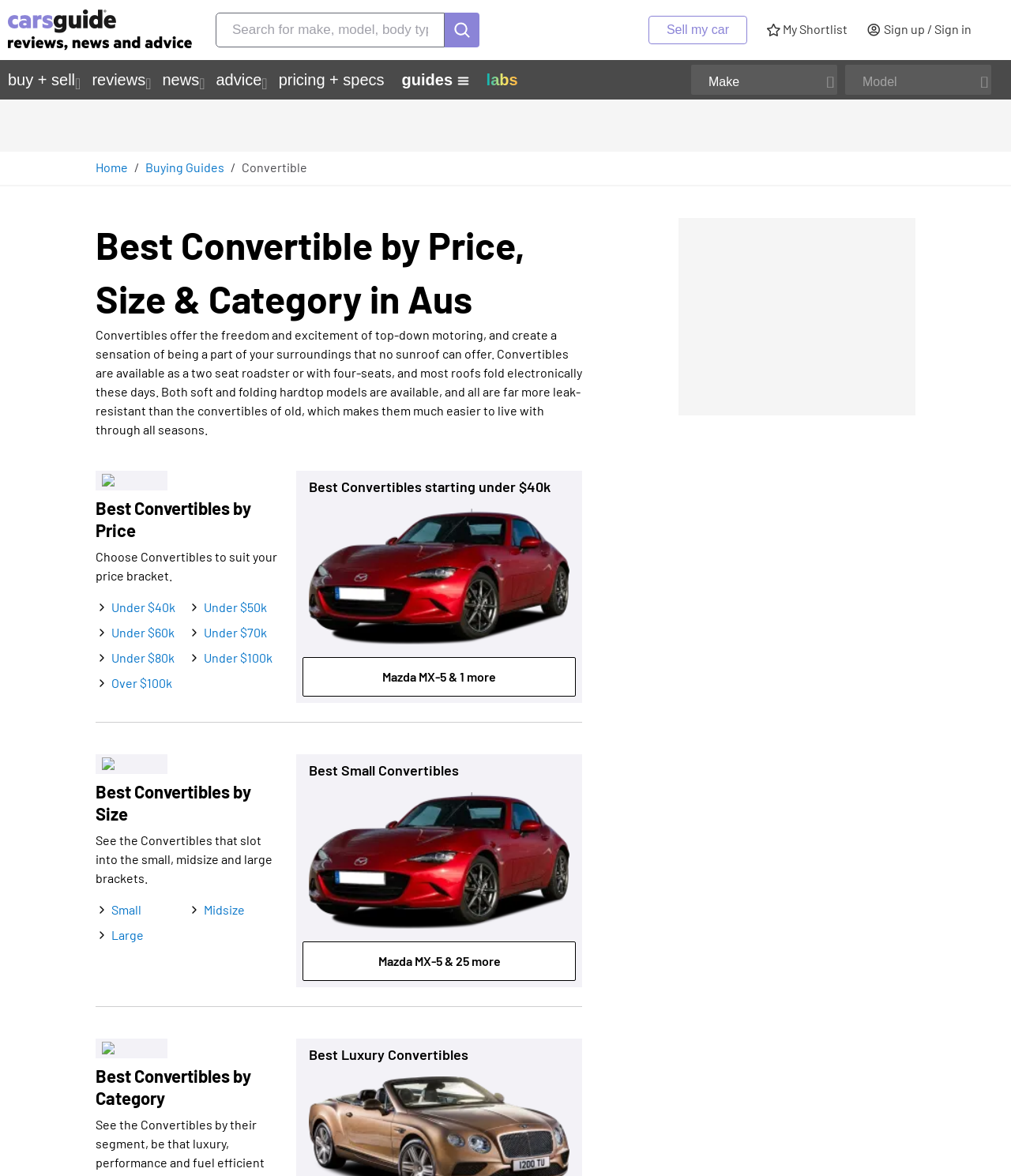Locate the bounding box coordinates of the region to be clicked to comply with the following instruction: "Give Online". The coordinates must be four float numbers between 0 and 1, in the form [left, top, right, bottom].

None